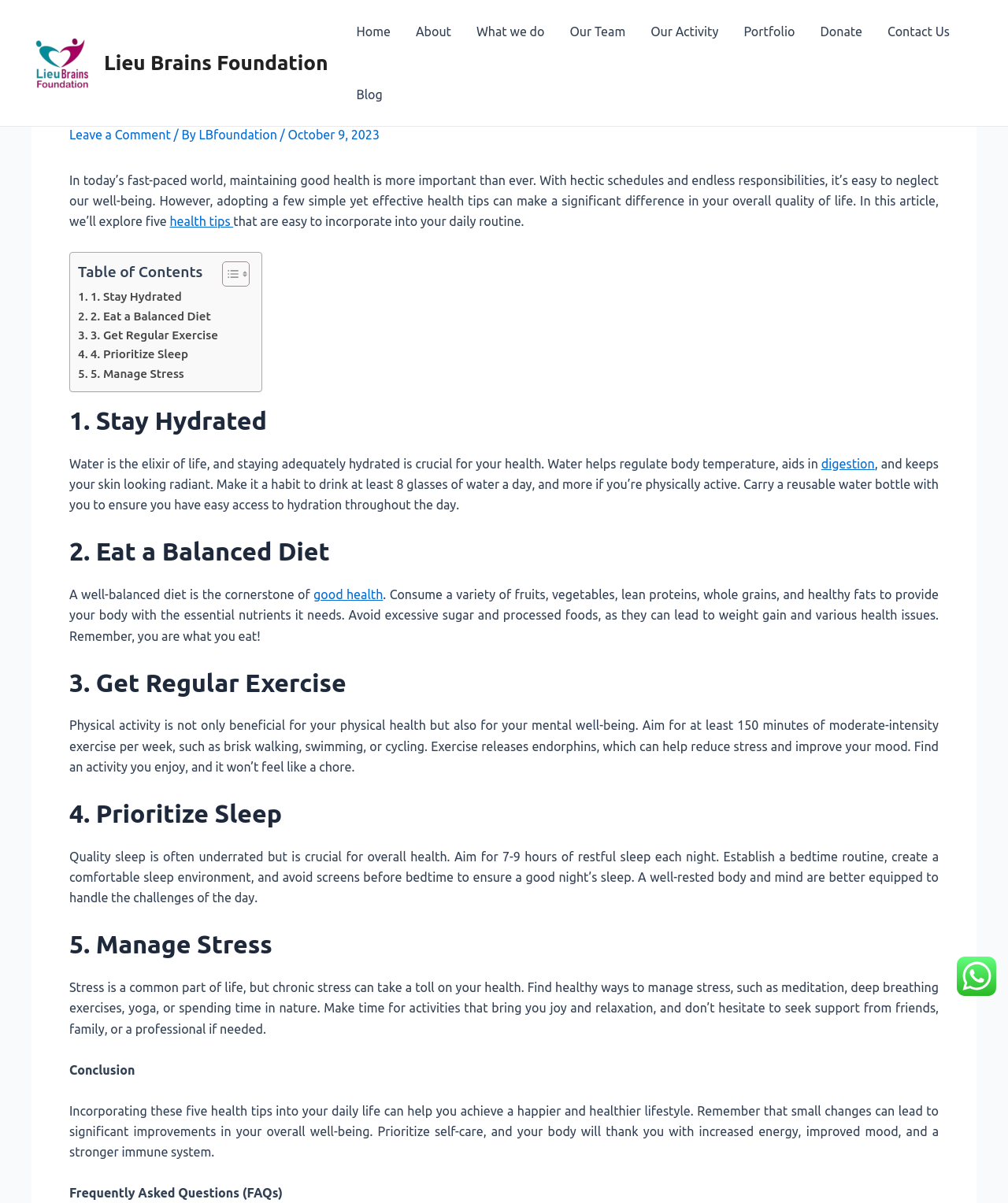Identify the bounding box coordinates of the area that should be clicked in order to complete the given instruction: "Click on the 'Home' link". The bounding box coordinates should be four float numbers between 0 and 1, i.e., [left, top, right, bottom].

[0.341, 0.0, 0.4, 0.052]